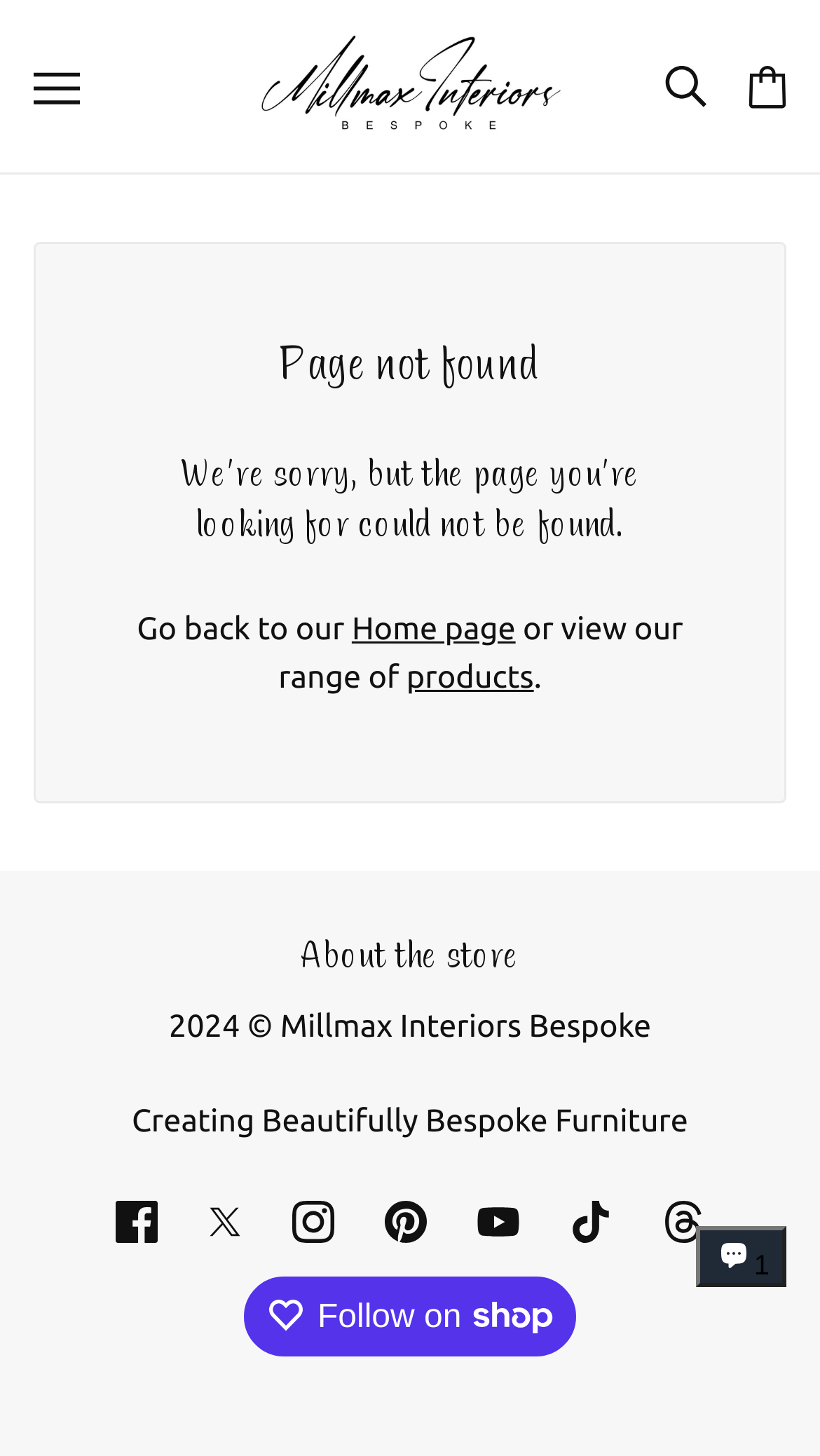Please identify the bounding box coordinates of the area I need to click to accomplish the following instruction: "View the cart".

[0.892, 0.044, 0.979, 0.074]